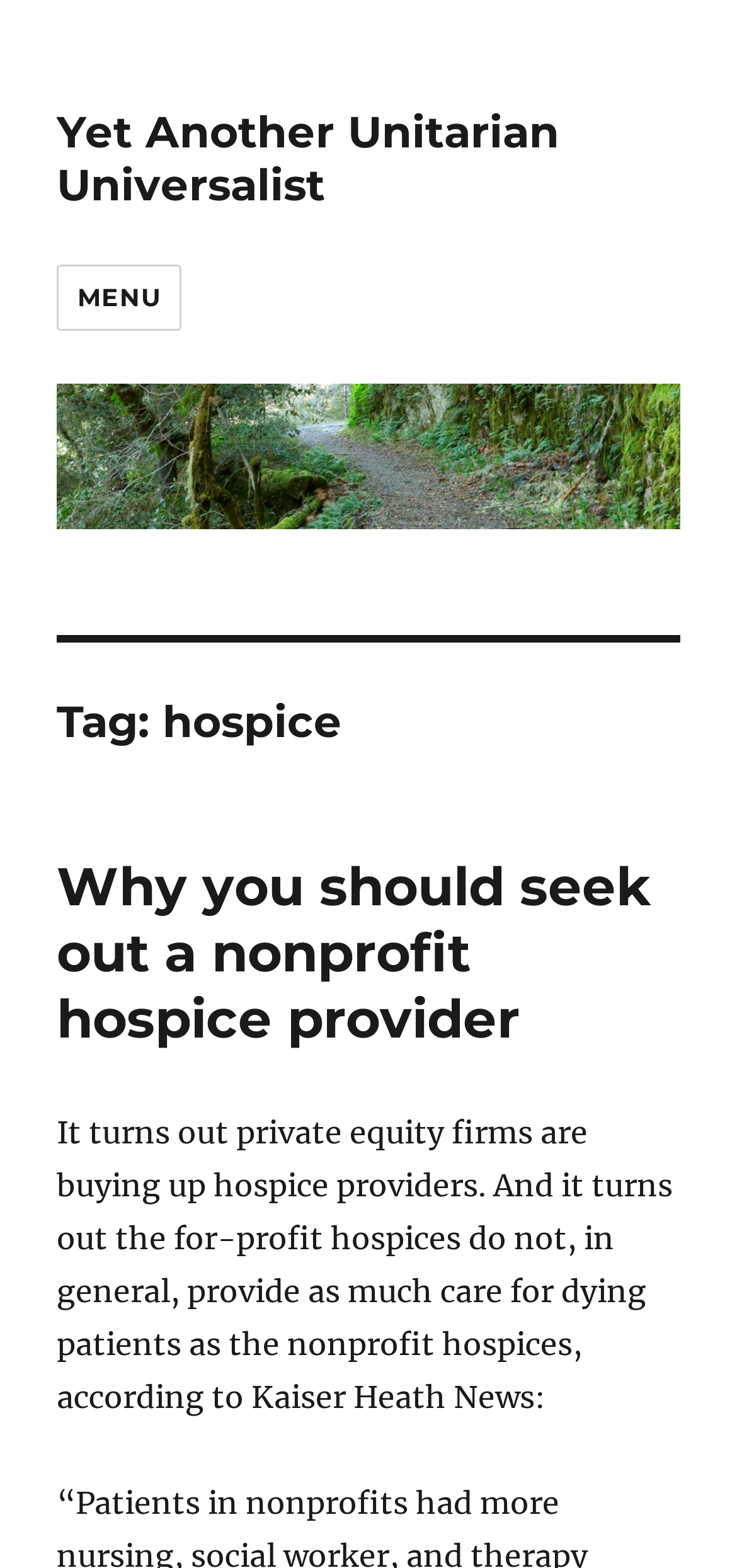What is the source of the information about hospice providers?
Look at the screenshot and respond with a single word or phrase.

Kaiser Heath News